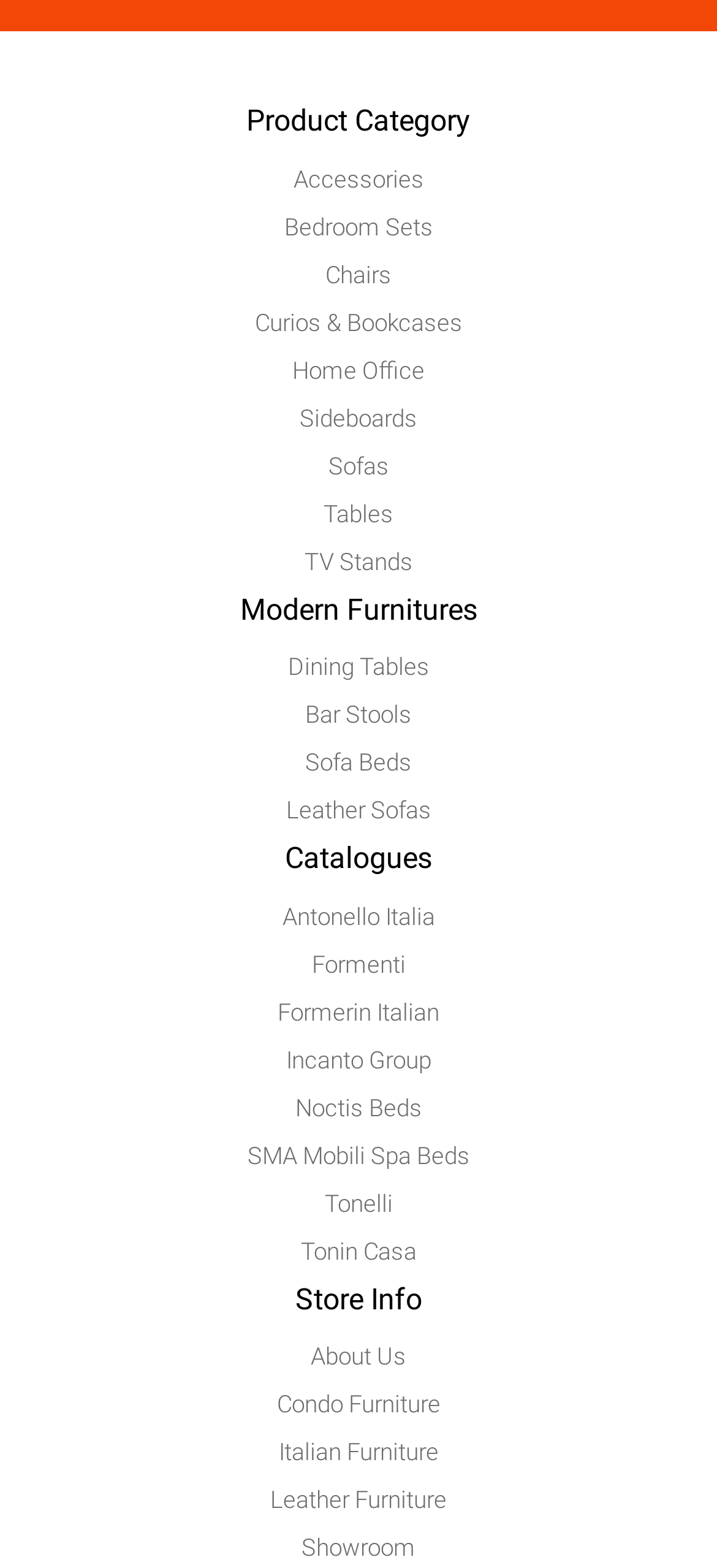How many headings are there on the webpage?
Please look at the screenshot and answer in one word or a short phrase.

4